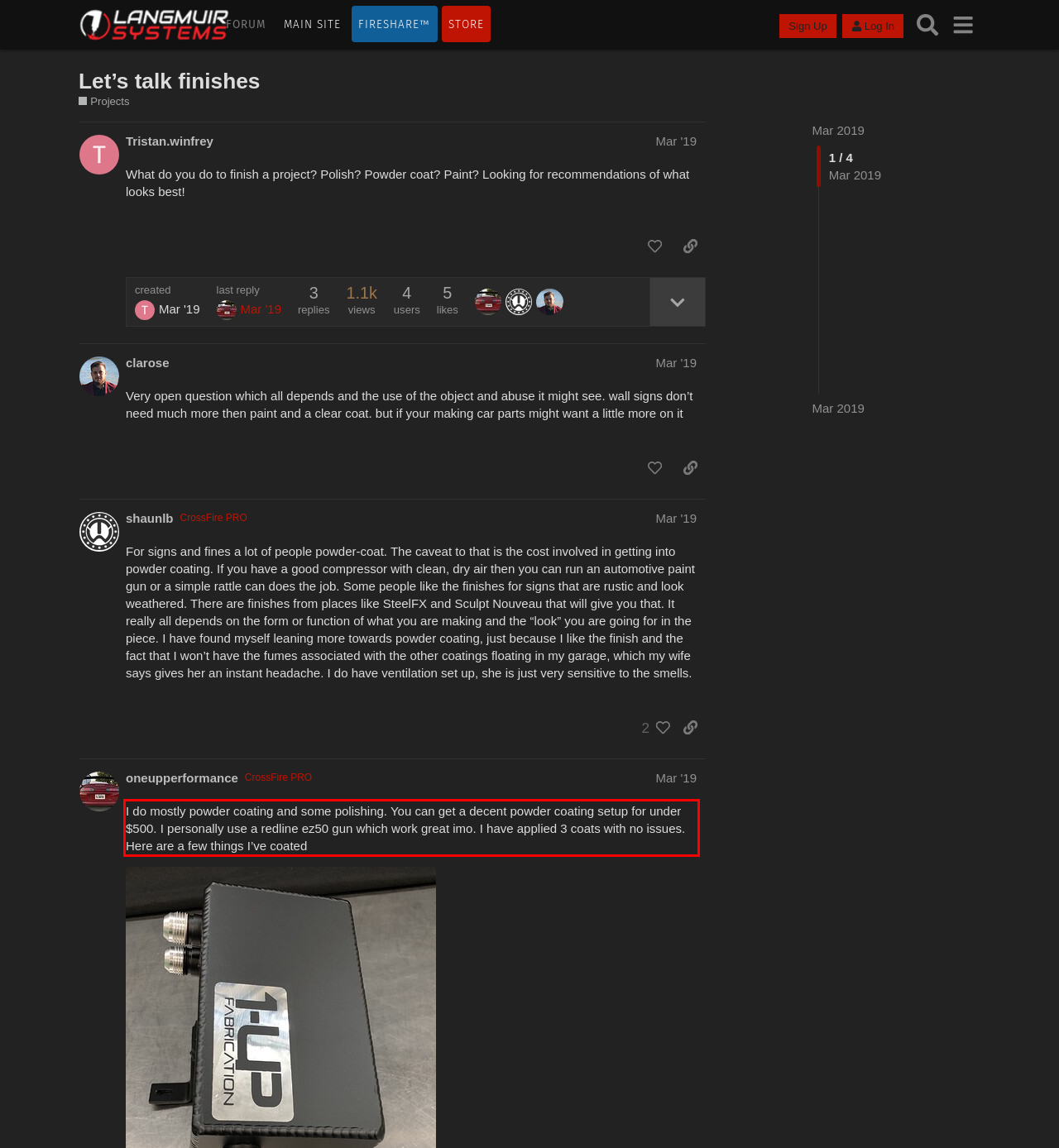You are given a webpage screenshot with a red bounding box around a UI element. Extract and generate the text inside this red bounding box.

I do mostly powder coating and some polishing. You can get a decent powder coating setup for under $500. I personally use a redline ez50 gun which work great imo. I have applied 3 coats with no issues. Here are a few things I’ve coated